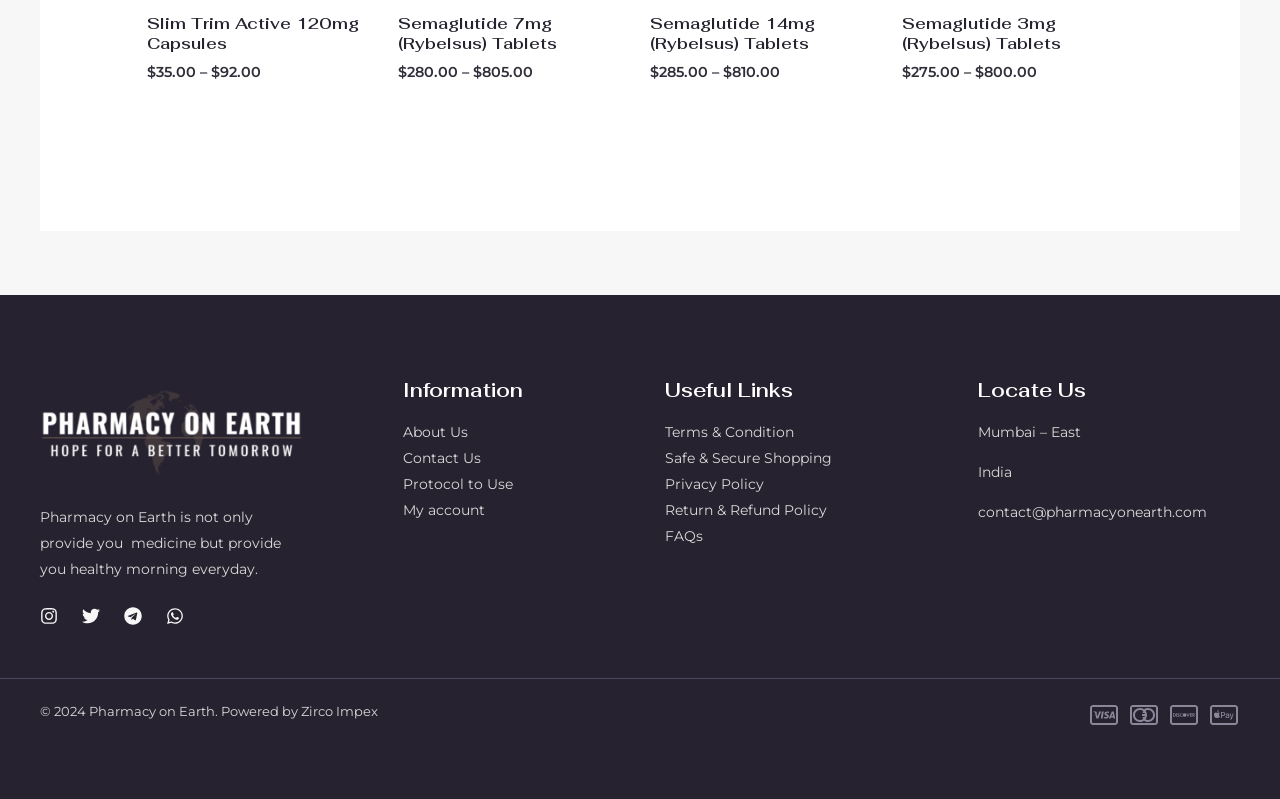Please find the bounding box coordinates for the clickable element needed to perform this instruction: "Click on Slim Trim Active 120mg Capsules".

[0.115, 0.017, 0.296, 0.079]